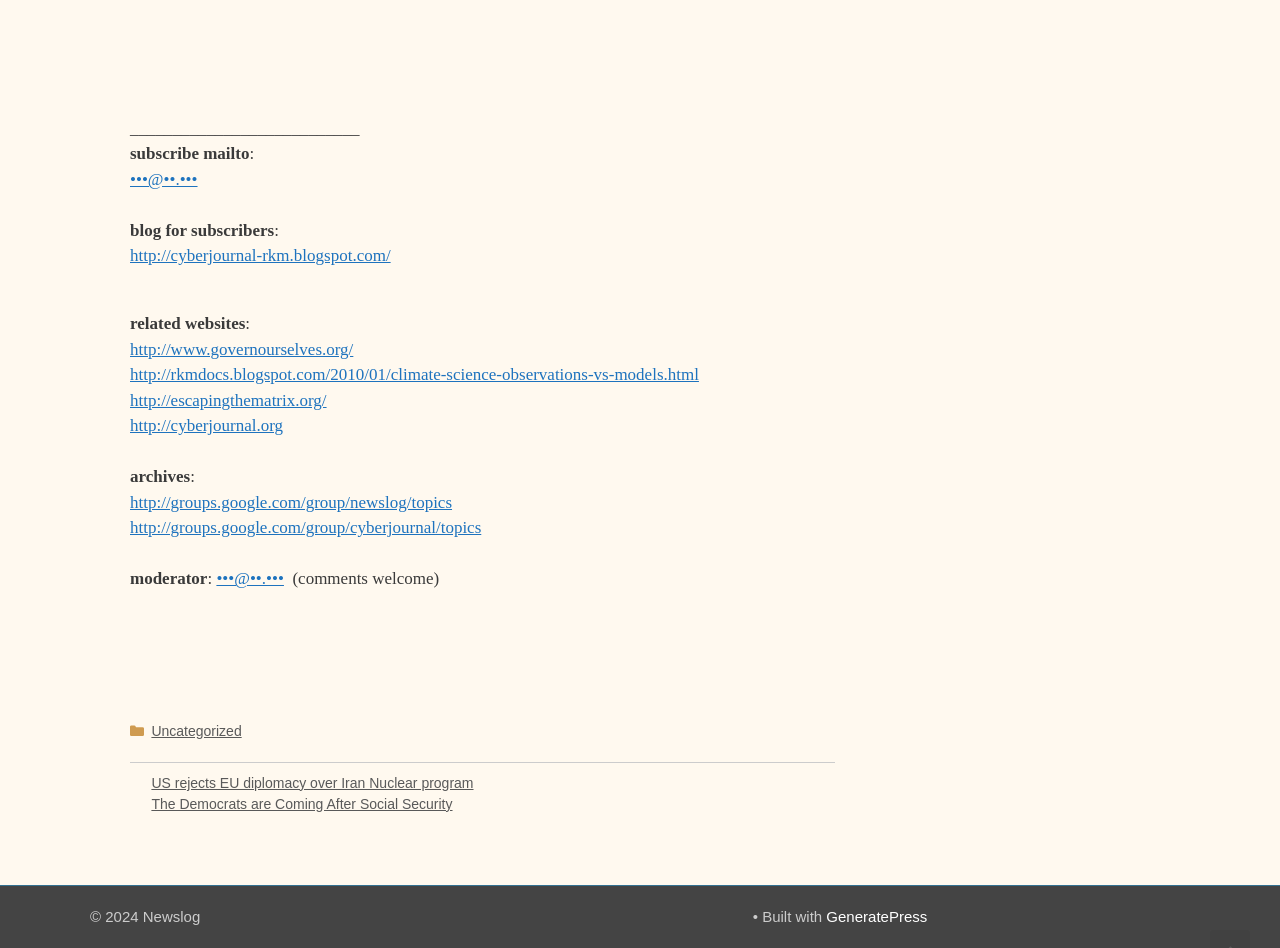What is the name of the theme used to build the website?
Answer the question with a detailed and thorough explanation.

I looked at the footer section and found the text '• Built with' followed by a link to the theme used to build the website, which is GeneratePress.